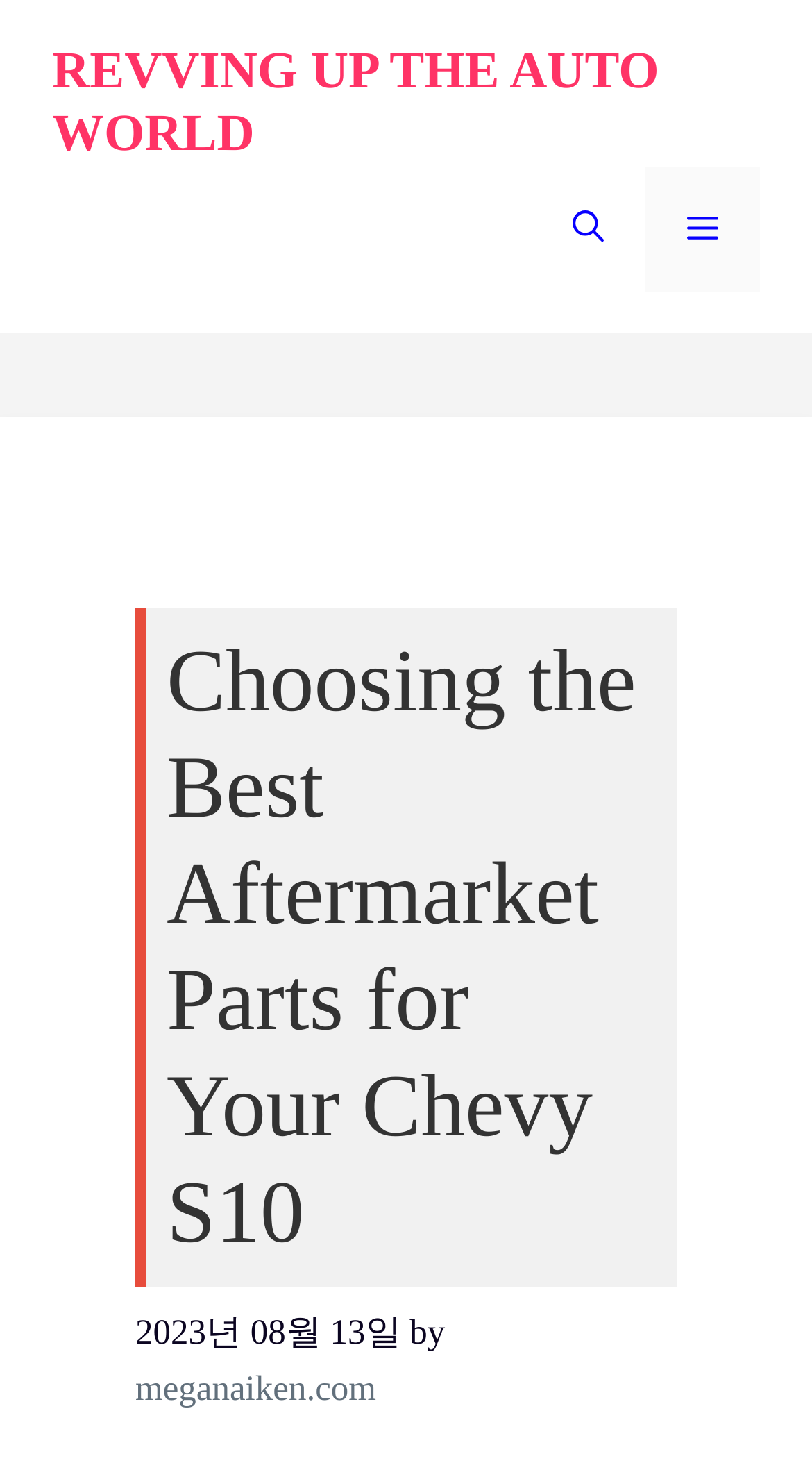Given the element description, predict the bounding box coordinates in the format (top-left x, top-left y, bottom-right x, bottom-right y). Make sure all values are between 0 and 1. Here is the element description: Menu

[0.795, 0.113, 0.936, 0.198]